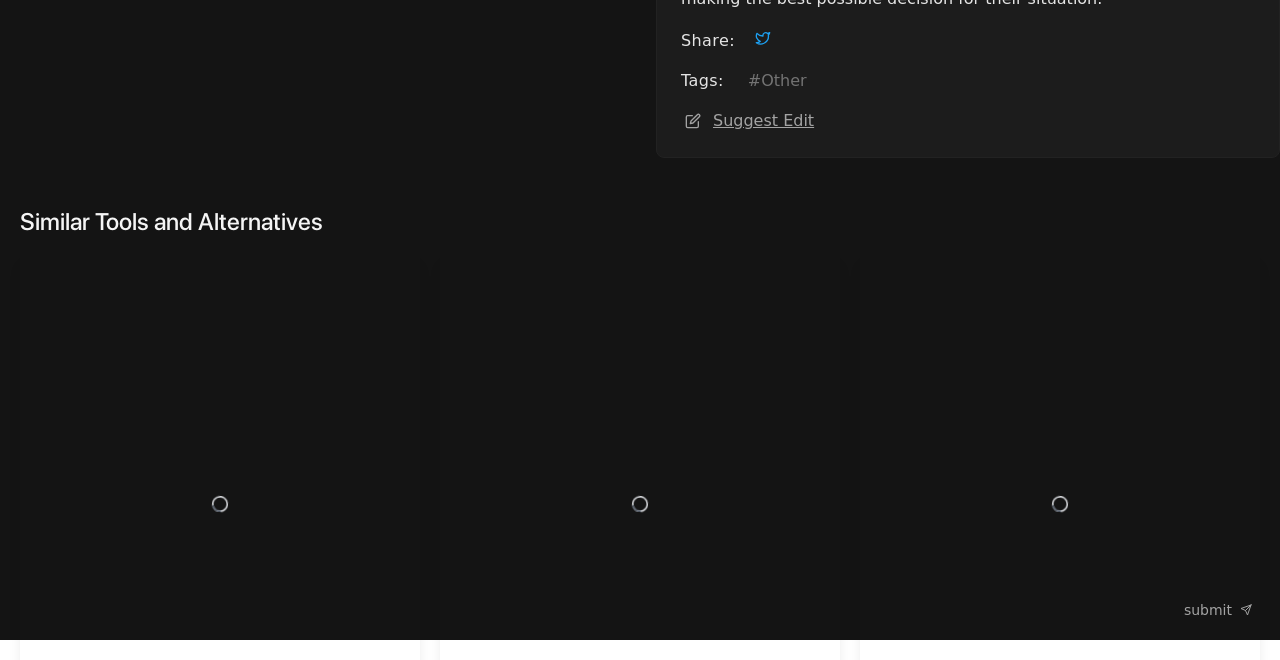Extract the bounding box for the UI element that matches this description: "submit".

[0.925, 0.909, 0.978, 0.939]